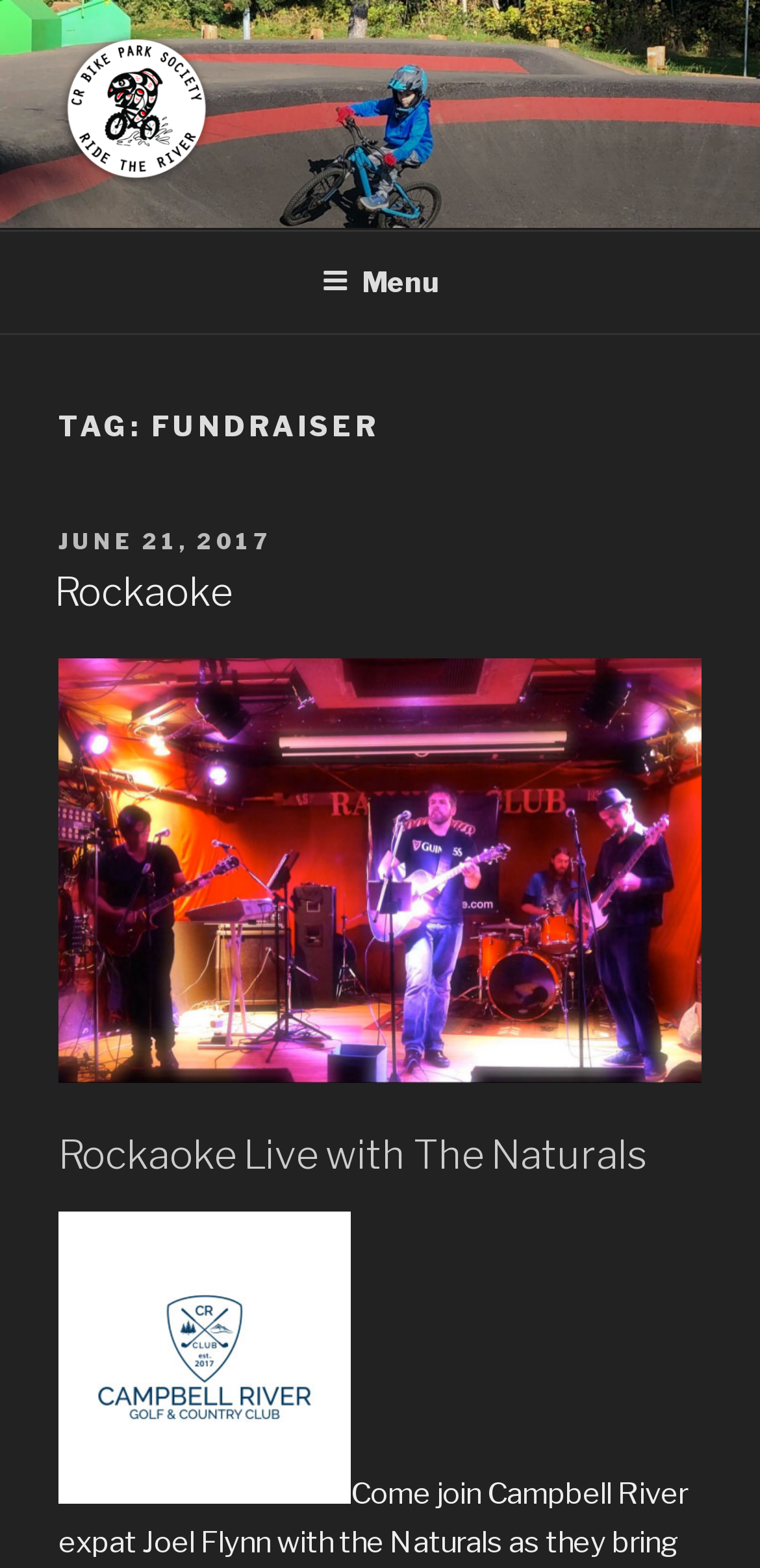Please answer the following question as detailed as possible based on the image: 
Where is the Rockaoke event taking place?

The location of the Rockaoke event can be found in the link element, which mentions Campbell River Golf Club. This suggests that the event is taking place at this location.